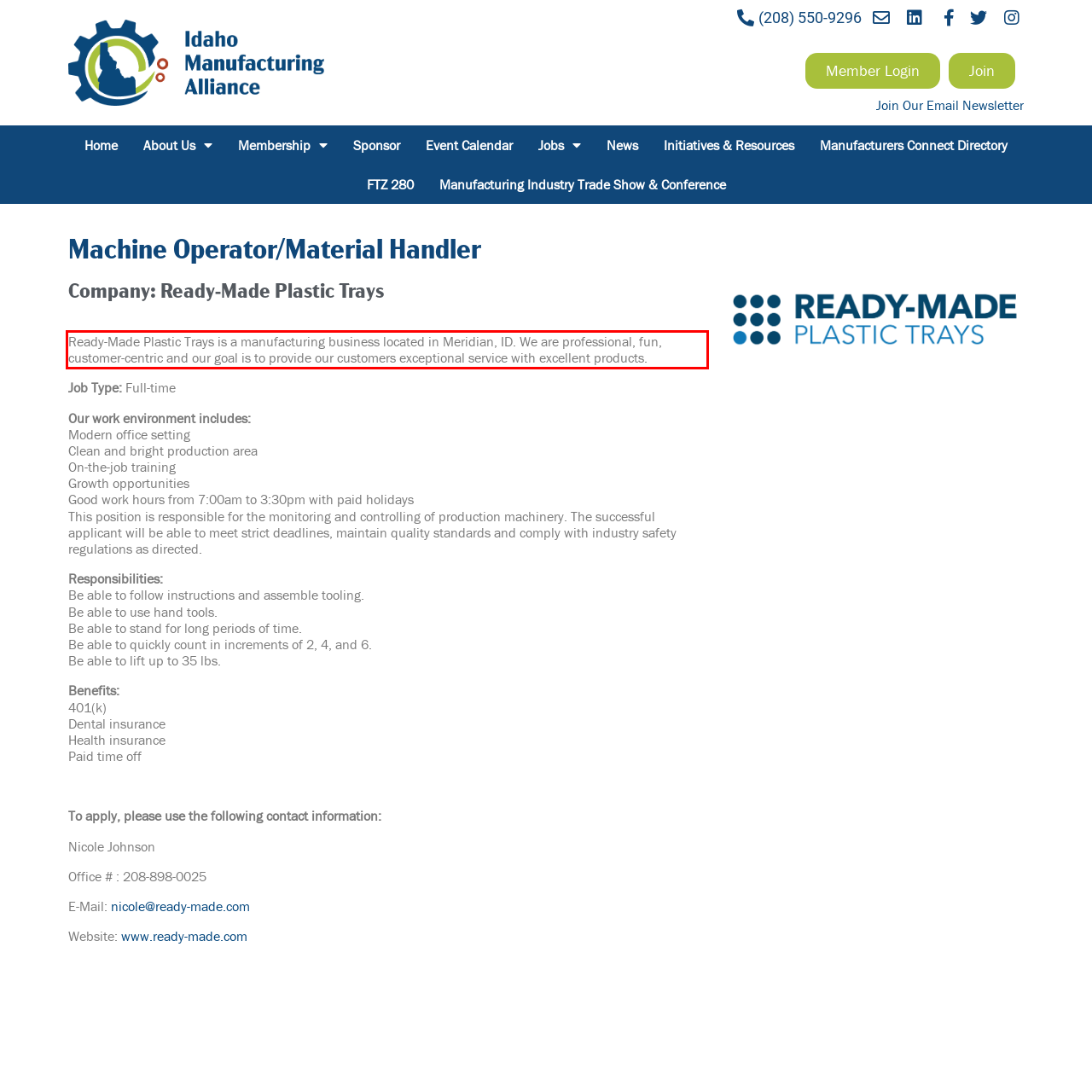Look at the provided screenshot of the webpage and perform OCR on the text within the red bounding box.

Ready-Made Plastic Trays is a manufacturing business located in Meridian, ID. We are professional, fun, customer-centric and our goal is to provide our customers exceptional service with excellent products.